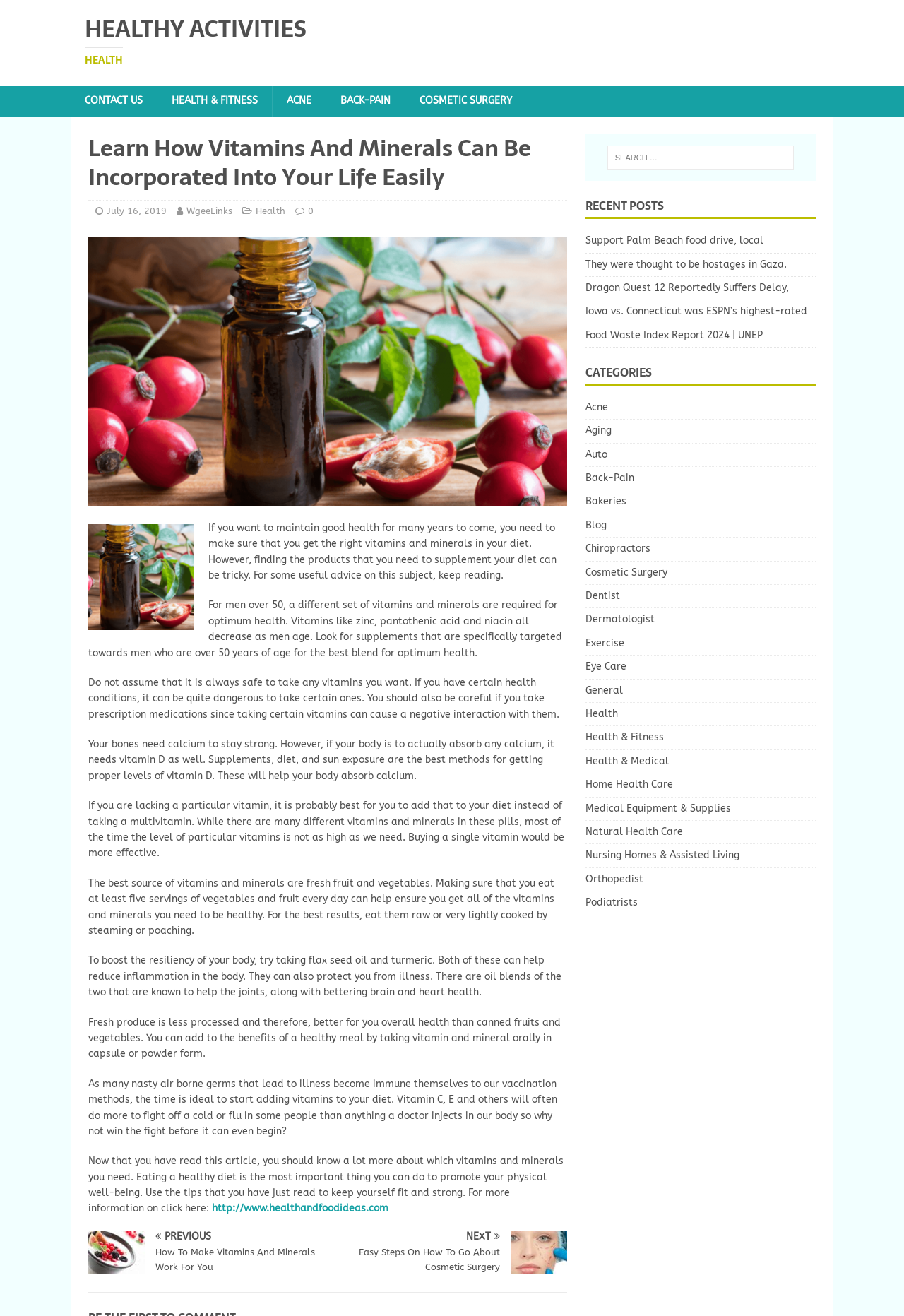Provide a thorough description of this webpage.

The webpage is about healthy activities and provides information on how to incorporate vitamins and minerals into one's life easily. At the top, there is a heading "HEALTHY ACTIVITIES" and a subheading "HEALTH" on the left side. Below this, there are several links to different categories, including "CONTACT US", "HEALTH & FITNESS", "ACNE", "BACK-PAIN", and "COSMETIC SURGERY".

The main content of the webpage is an article that discusses the importance of vitamins and minerals for maintaining good health. The article is divided into several sections, each with a heading and a brief paragraph of text. The sections cover topics such as the benefits of vitamins and minerals, how to choose the right supplements, and the importance of a healthy diet.

To the right of the article, there is a sidebar with several links to recent posts, including "Support Palm Beach food drive, local", "They were thought to be hostages in Gaza", and "Dragon Quest 12 Reportedly Suffers Delay". Below this, there is a section titled "CATEGORIES" with links to various health-related topics, such as "Acne", "Aging", "Auto", and "Back-Pain".

At the bottom of the webpage, there are two links, "PREVIOUS" and "NEXT", which allow users to navigate to previous and next articles. There is also a search box in the top right corner, where users can search for specific topics.

The webpage has a clean and organized layout, with clear headings and concise text. The use of links and categories makes it easy for users to navigate and find relevant information.